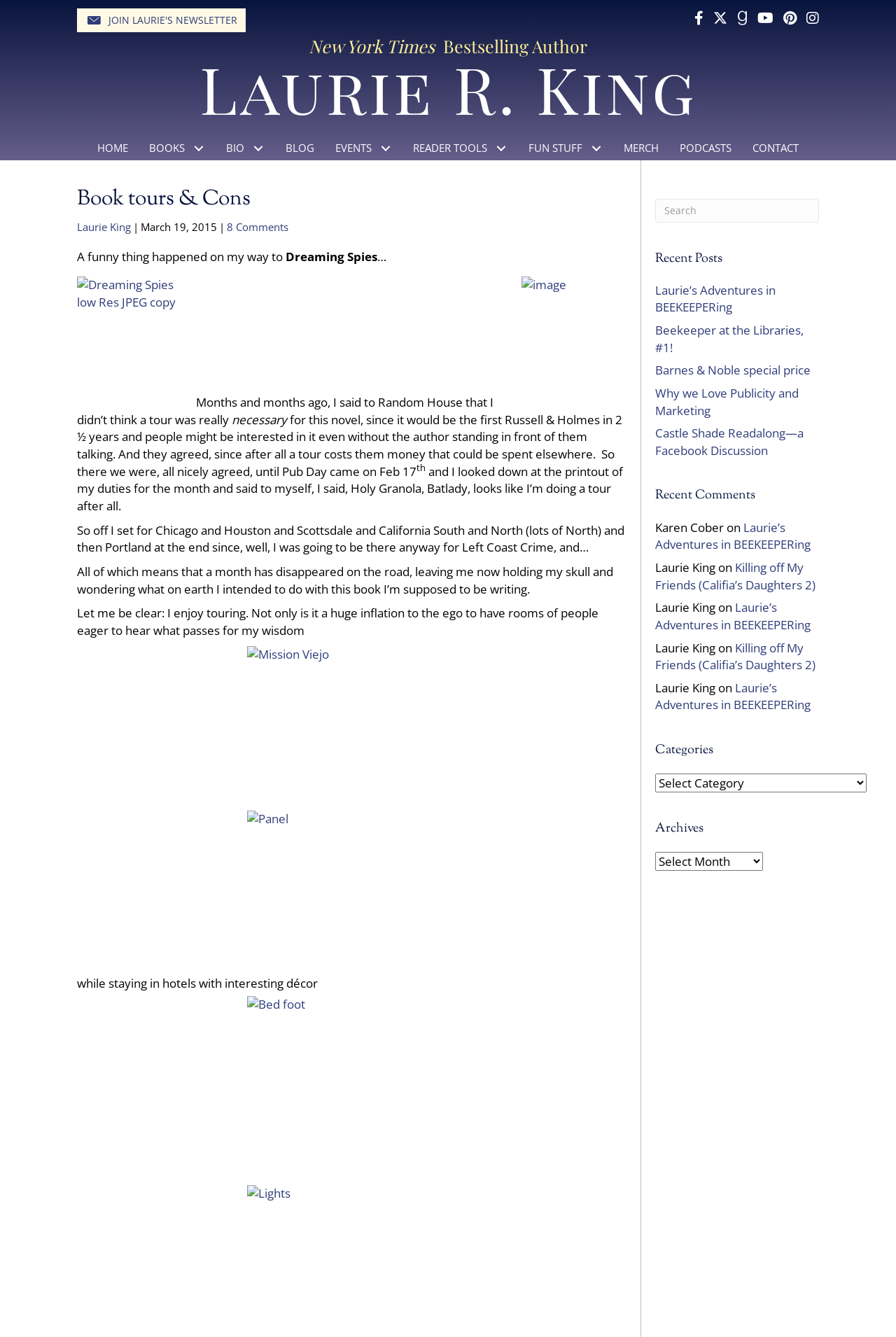What is the function of the 'Search' box?
Identify the answer in the screenshot and reply with a single word or phrase.

To search the website